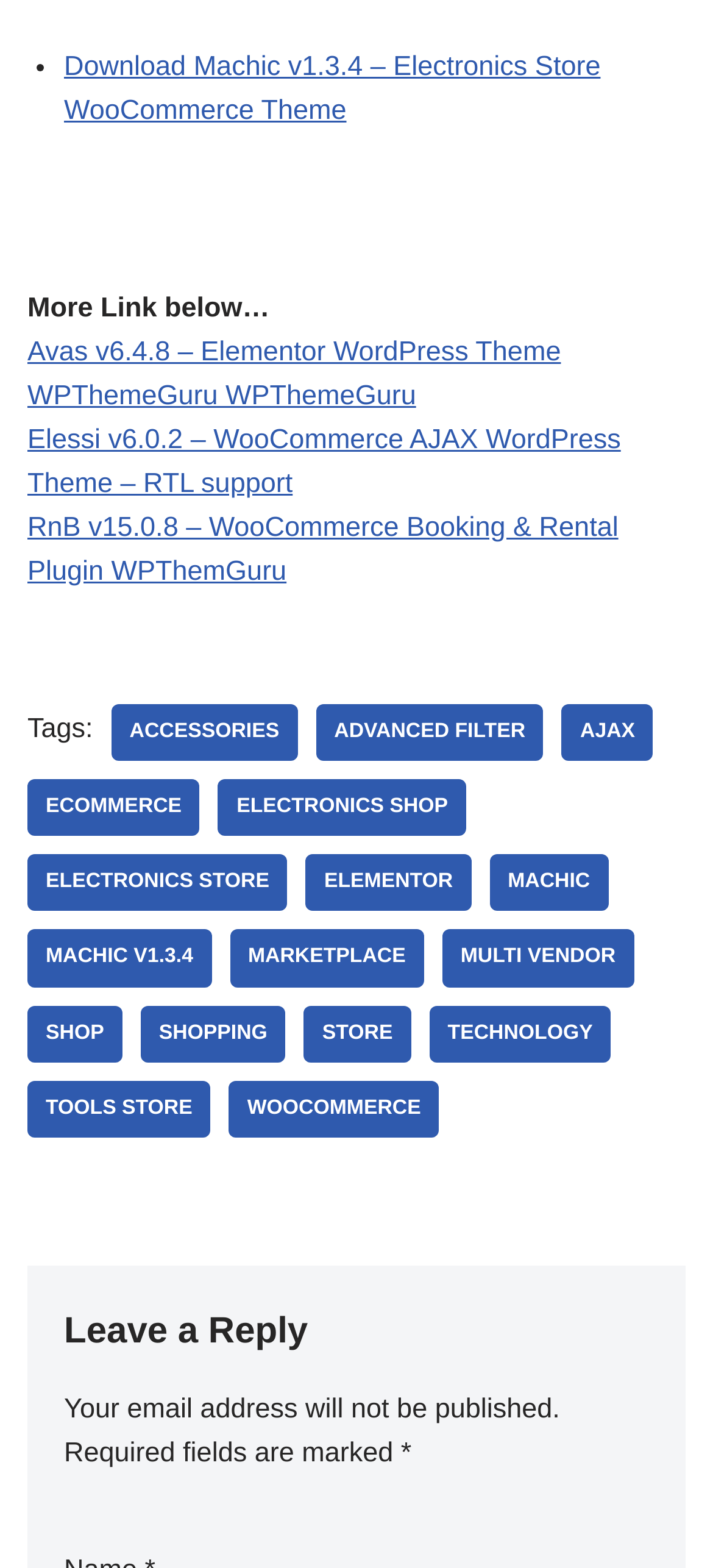Given the element description "title="conference"" in the screenshot, predict the bounding box coordinates of that UI element.

None